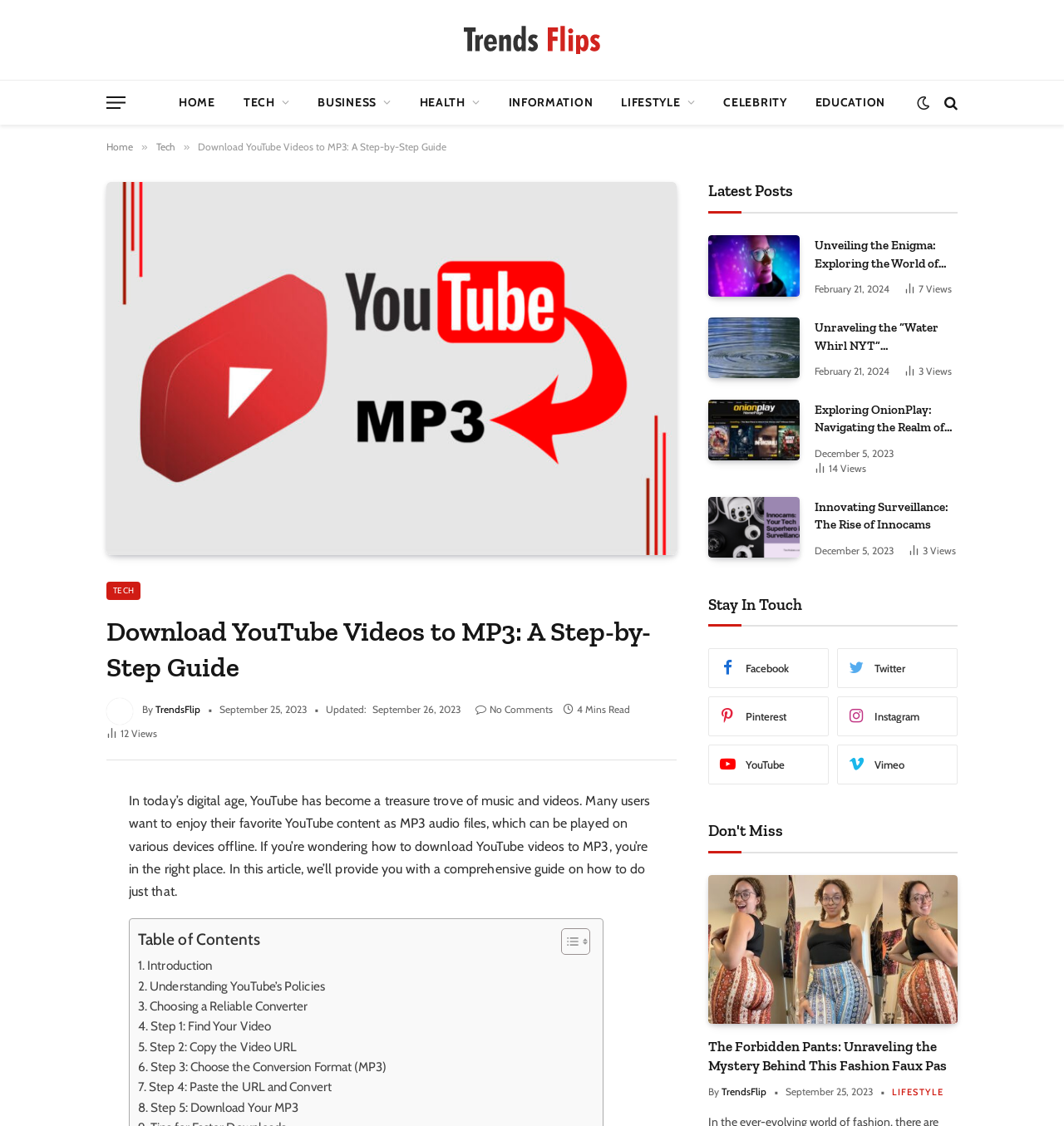Please identify the bounding box coordinates of the region to click in order to complete the given instruction: "Click on the '. Introduction' link". The coordinates should be four float numbers between 0 and 1, i.e., [left, top, right, bottom].

[0.13, 0.849, 0.199, 0.867]